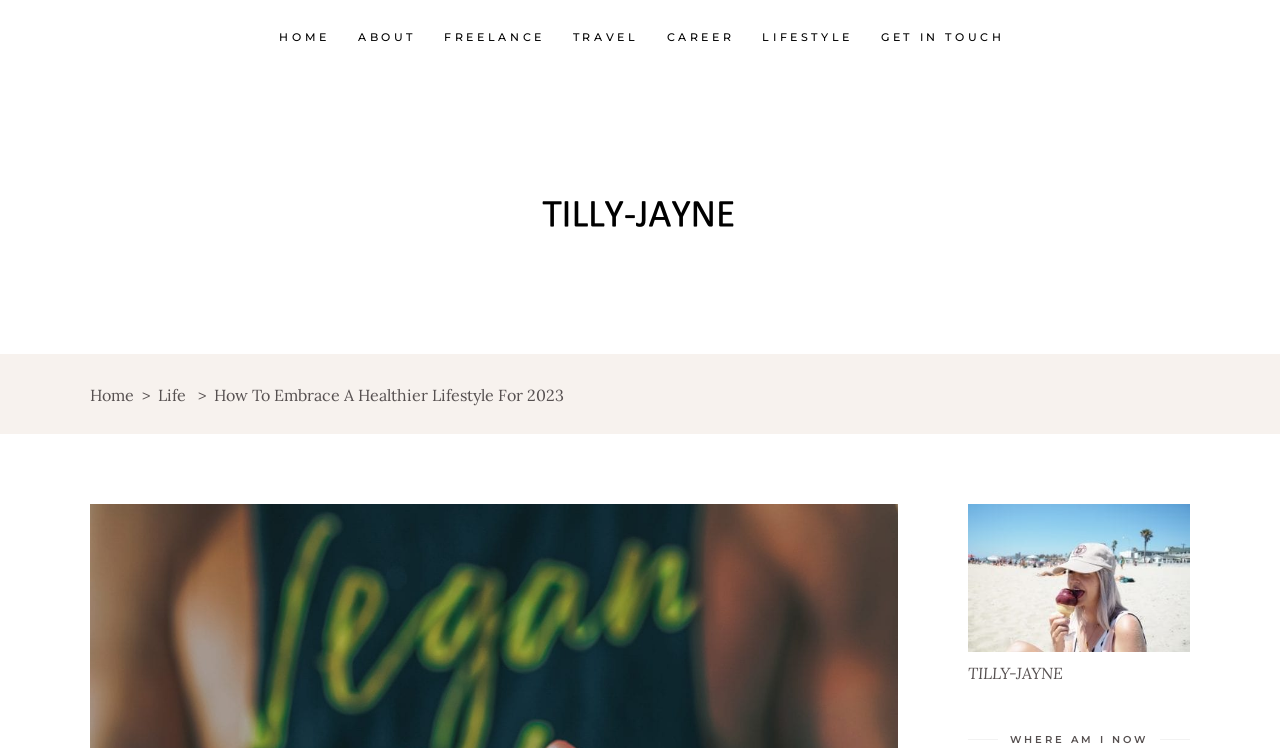Kindly determine the bounding box coordinates of the area that needs to be clicked to fulfill this instruction: "go to home page".

[0.207, 0.034, 0.269, 0.065]